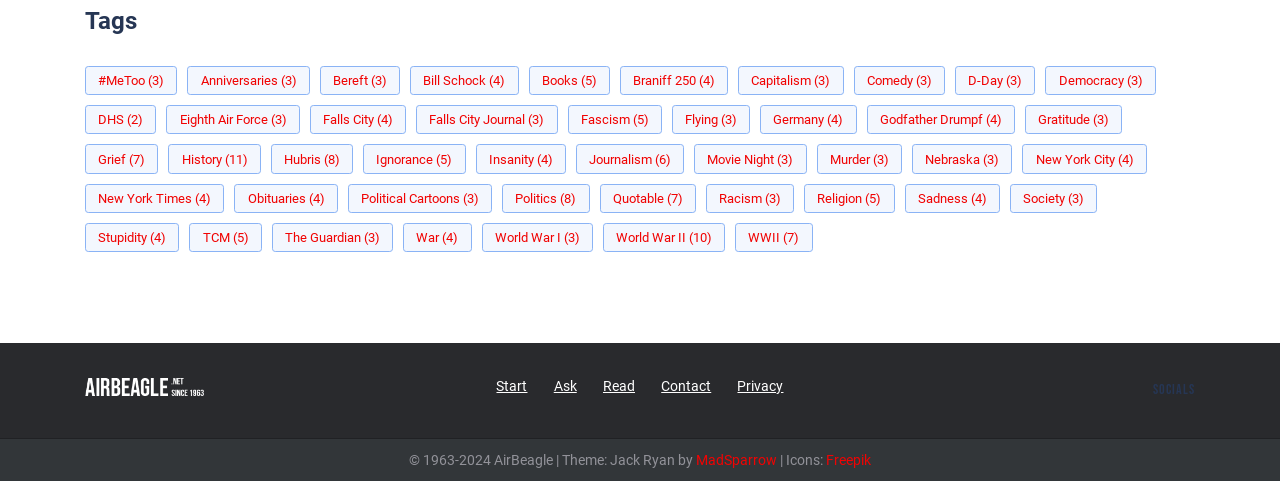Answer the following in one word or a short phrase: 
How many categories have more than 5 items?

5